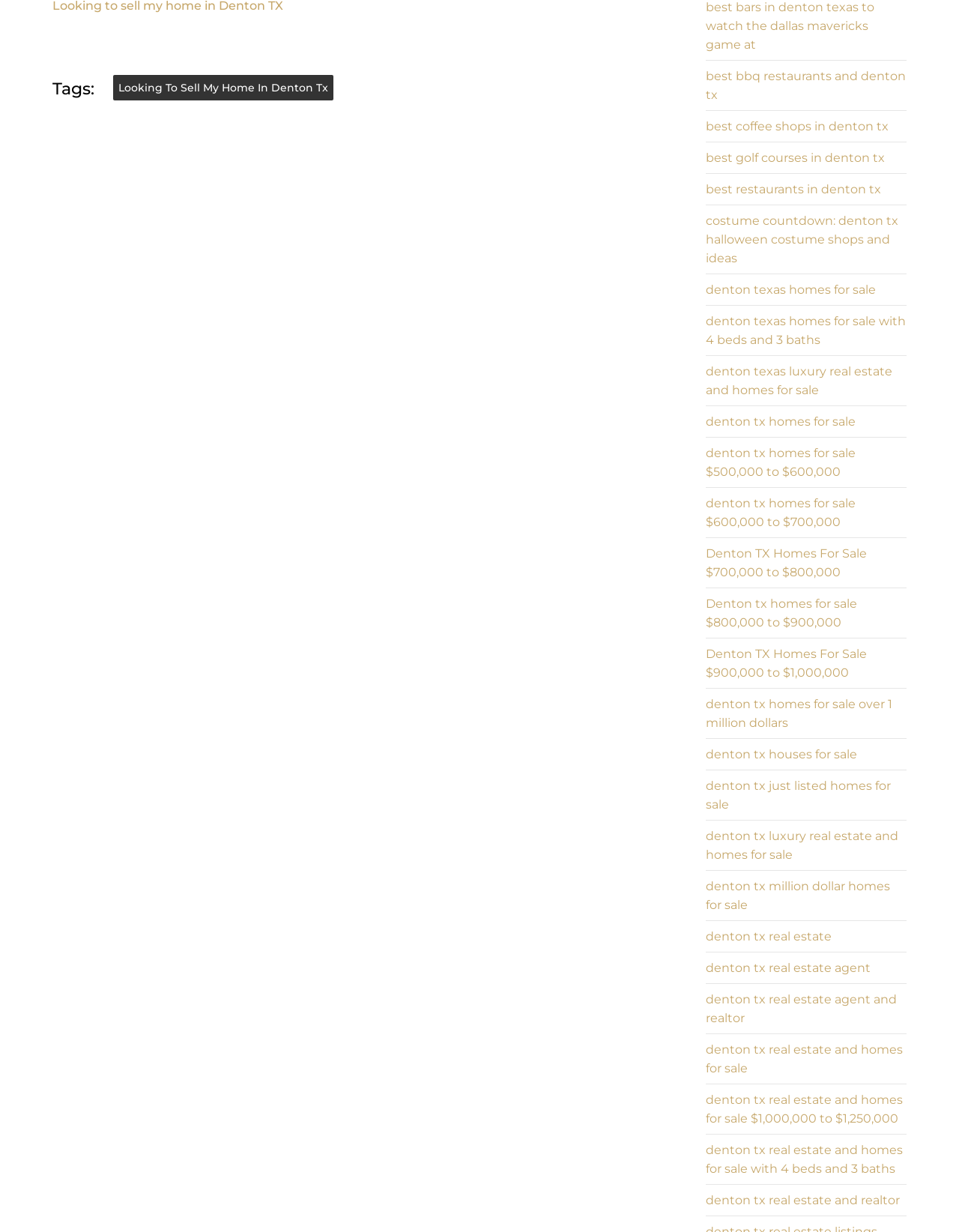Identify the bounding box coordinates of the region that should be clicked to execute the following instruction: "Explore 'denton tx homes for sale'".

[0.736, 0.33, 0.945, 0.355]